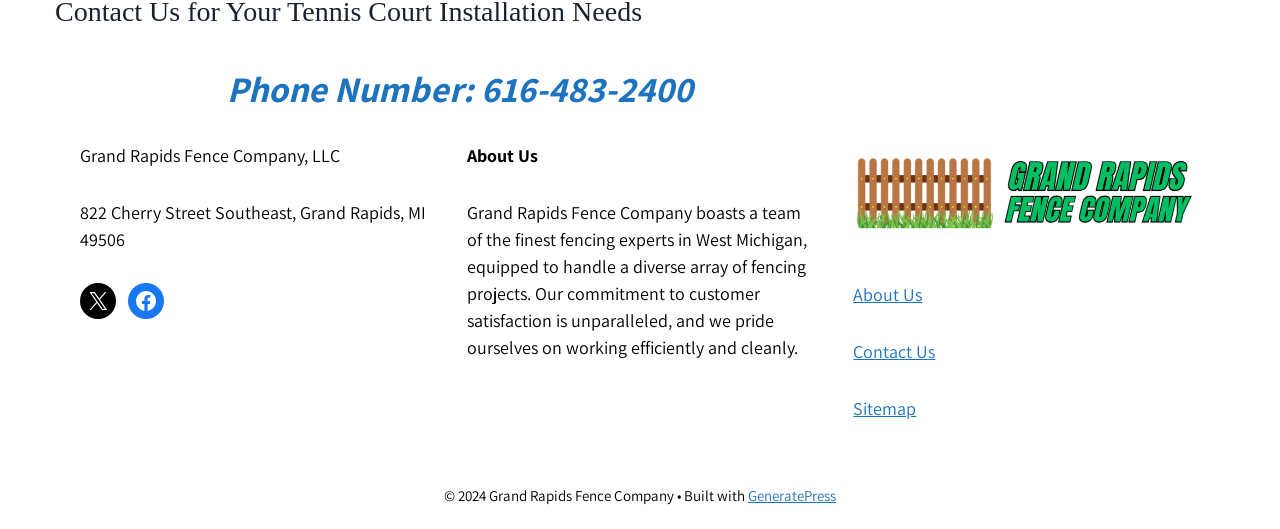What is the company's name?
Please answer the question as detailed as possible.

The company's name is located in the top section of the webpage, and is displayed as 'Grand Rapids Fence Company, LLC'.